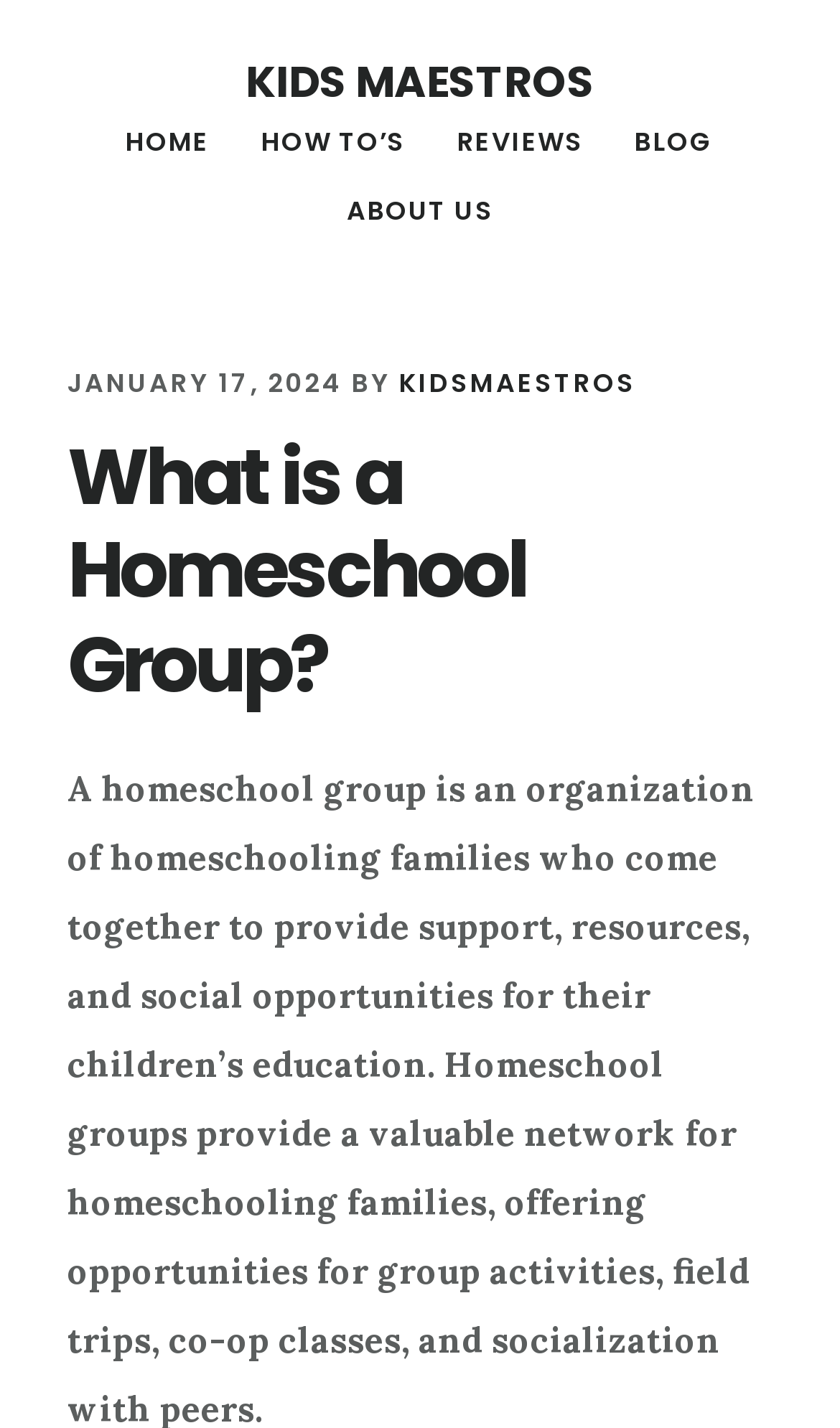With reference to the image, please provide a detailed answer to the following question: What is the main navigation menu?

I determined the main navigation menu by looking at the navigation element with the label 'Main' and its child link elements, which contain the text 'HOME', 'HOW TO’S', 'REVIEWS', 'BLOG', and 'ABOUT US'.